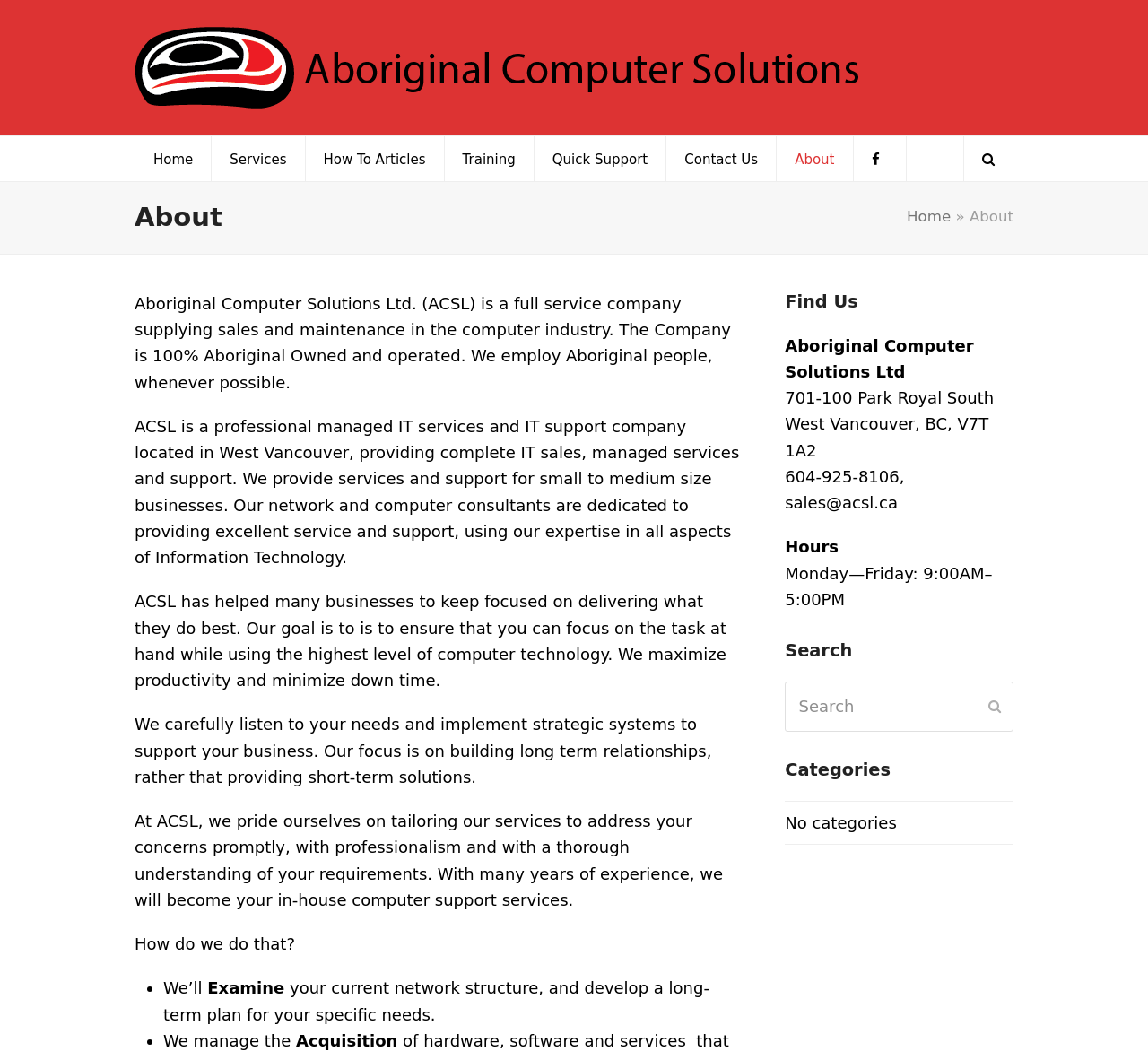Please pinpoint the bounding box coordinates for the region I should click to adhere to this instruction: "Click the Search button".

[0.84, 0.13, 0.882, 0.172]